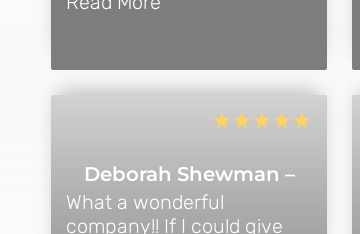Elaborate on all the elements present in the image.

The image showcases a customer review from Deborah Shewman expressing her appreciation for a roofing company. Decorated with five yellow stars, the review reflects her high level of satisfaction. The text reads: "What a wonderful company!! If I could give them 10 stars I would. If you need roof work done, THIS IS THE COMPANY YOU WANT TO HIRE!! Thank you so..." Below the review, a button invites readers to "Read More," suggesting there is additional commentary or details available. This highlights the positive experiences shared by clients, fostering trust in the company's services.